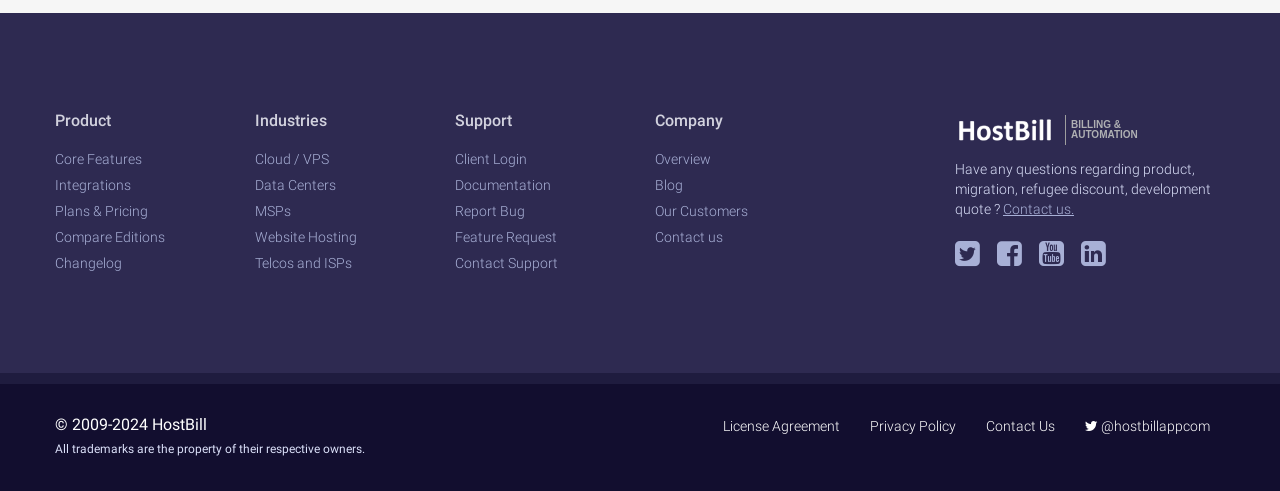Please pinpoint the bounding box coordinates for the region I should click to adhere to this instruction: "Learn about Industries".

[0.199, 0.23, 0.332, 0.262]